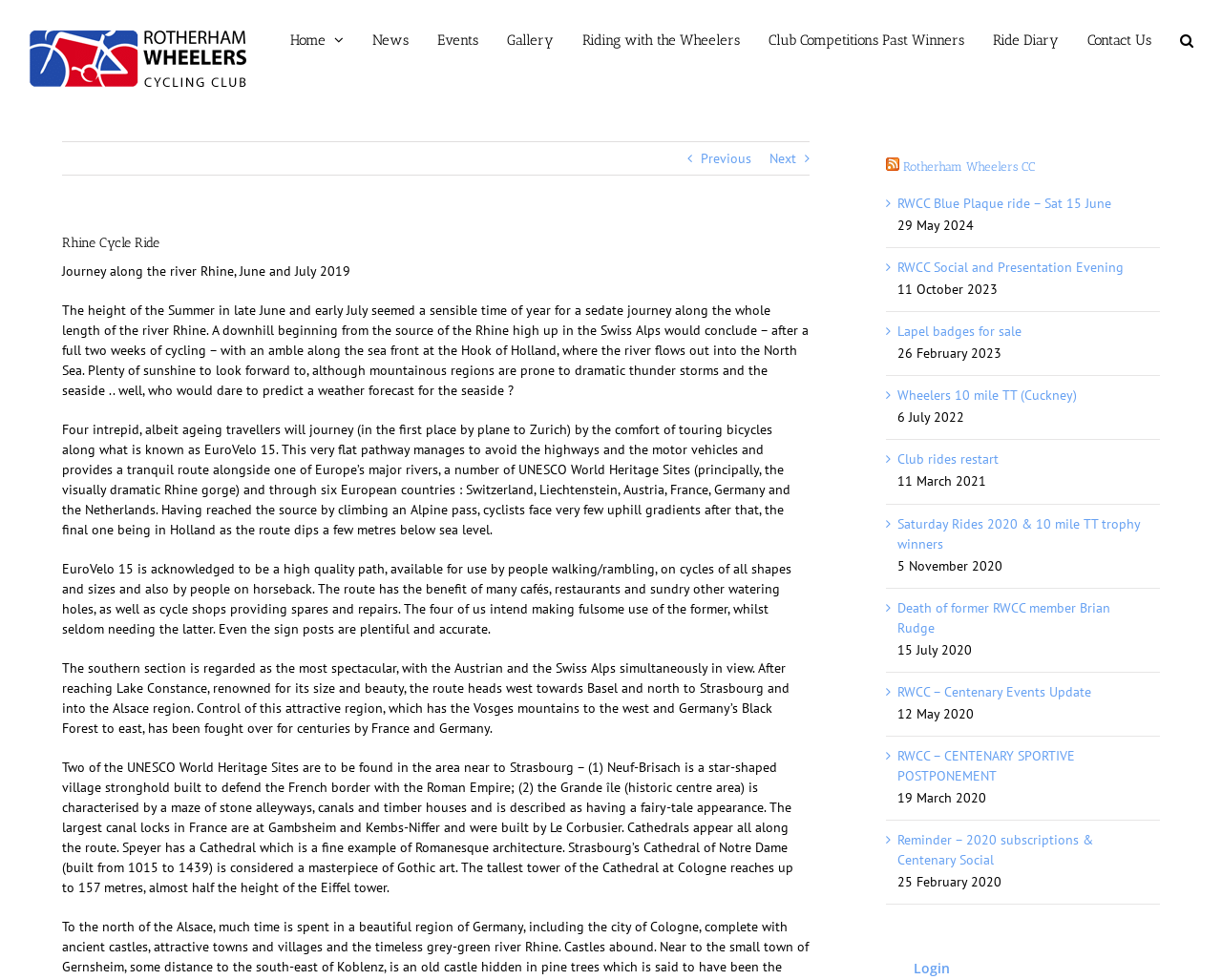Find the bounding box coordinates of the clickable area that will achieve the following instruction: "Click the 'Next' link".

[0.629, 0.145, 0.651, 0.178]